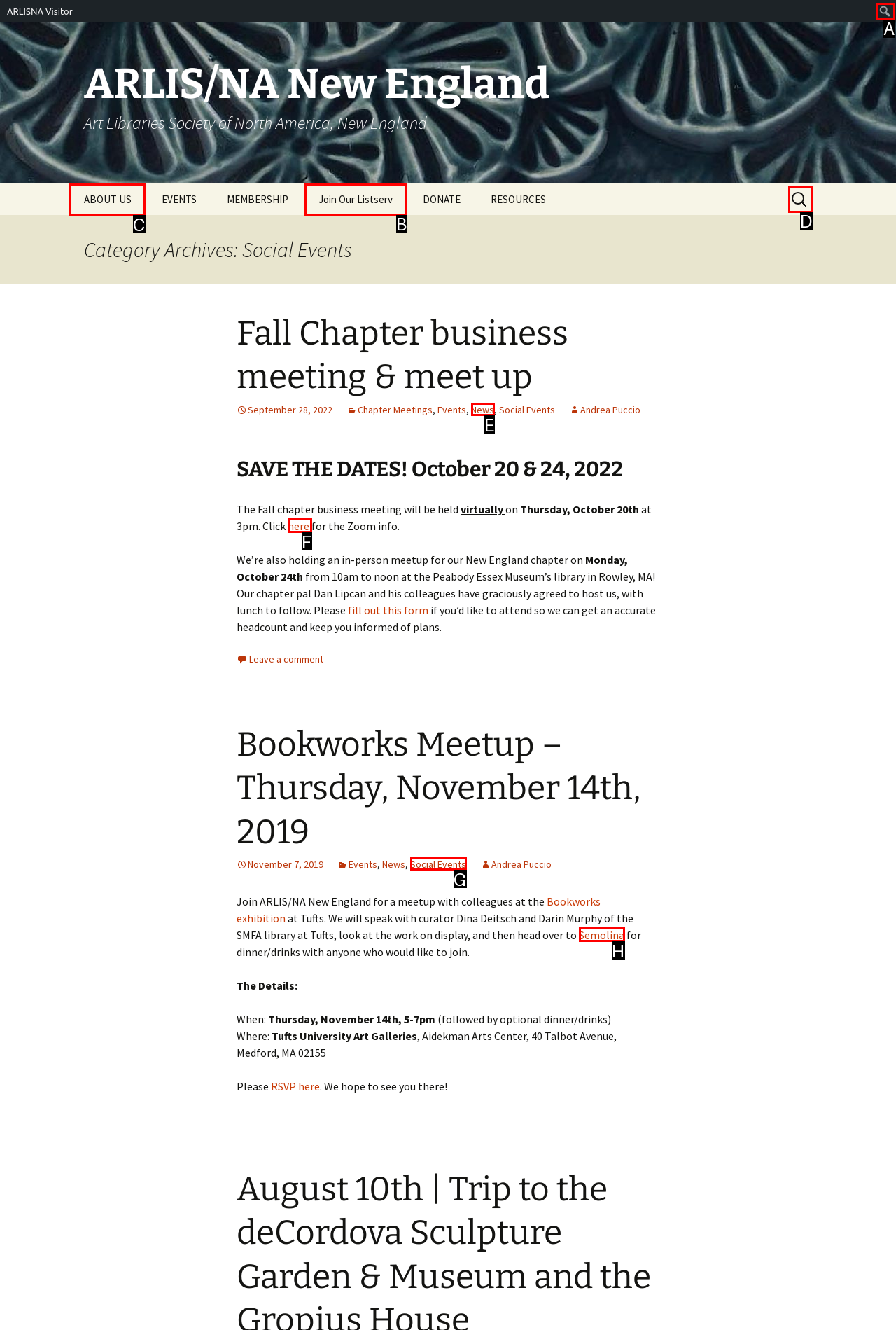Which HTML element should be clicked to perform the following task: Go to ABOUT US page
Reply with the letter of the appropriate option.

C